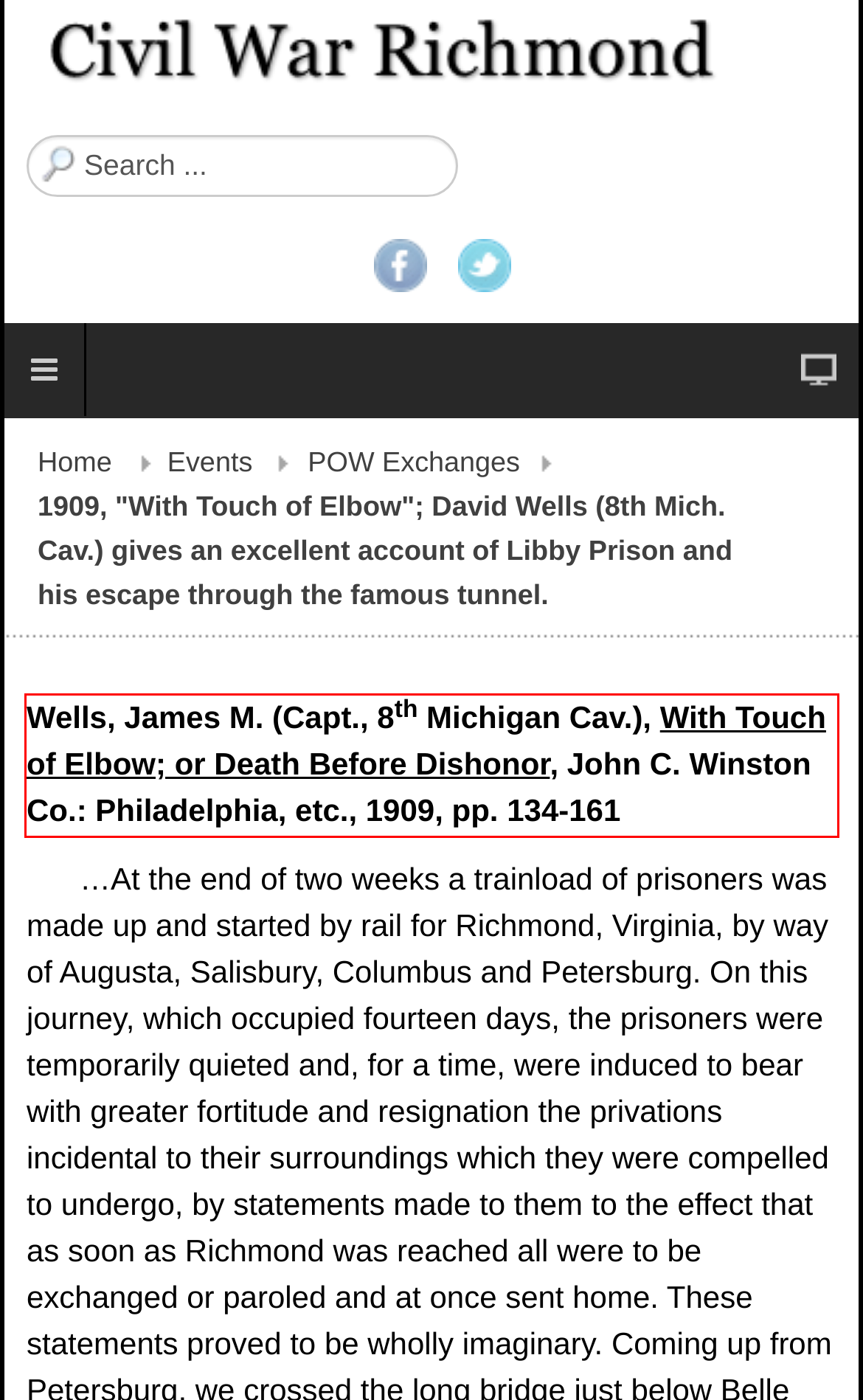Within the screenshot of a webpage, identify the red bounding box and perform OCR to capture the text content it contains.

Wells, James M. (Capt., 8th Michigan Cav.), With Touch of Elbow; or Death Before Dishonor, John C. Winston Co.: Philadelphia, etc., 1909, pp. 134-161